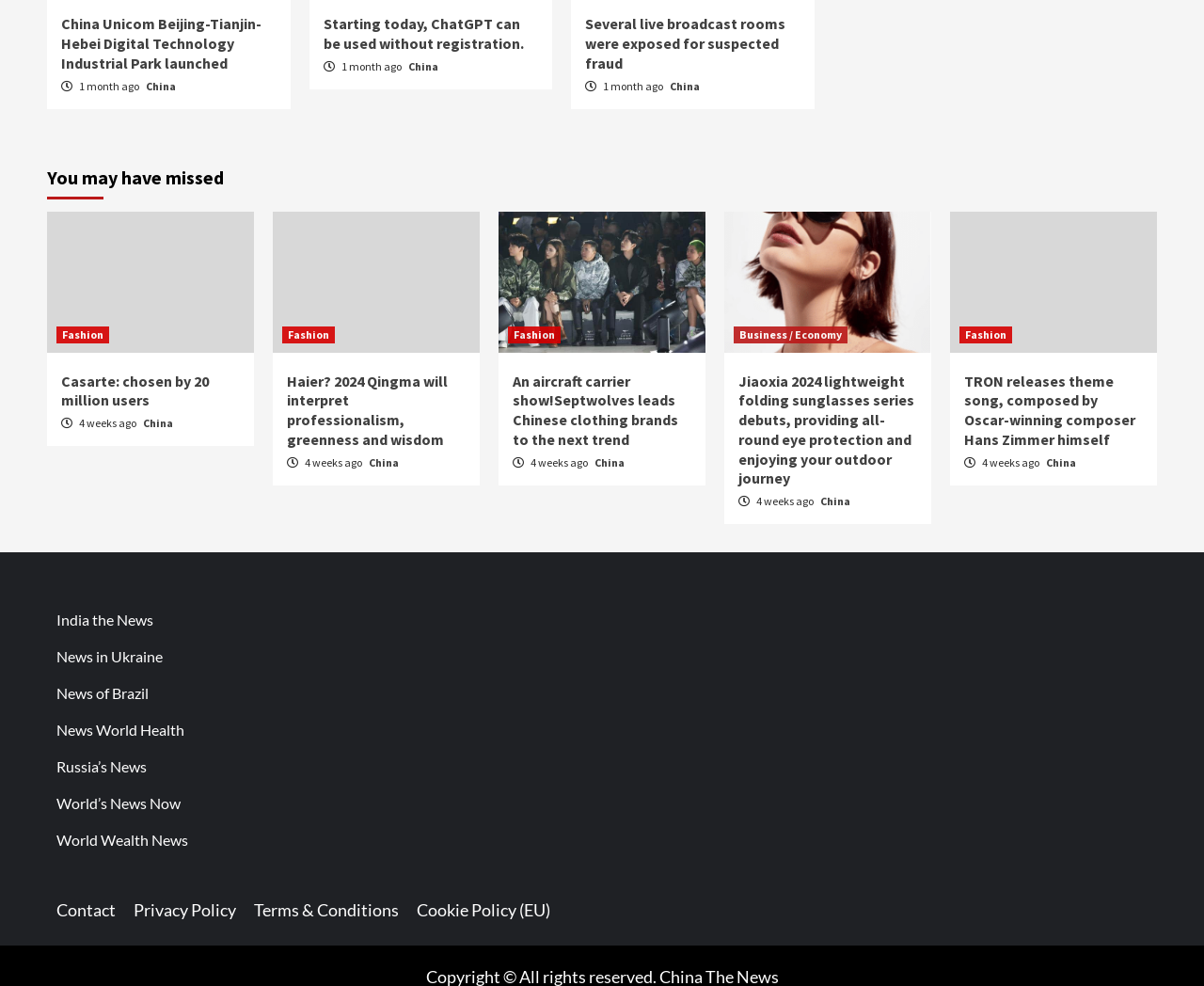Find the bounding box coordinates for the area you need to click to carry out the instruction: "View the ABOUT US page". The coordinates should be four float numbers between 0 and 1, indicated as [left, top, right, bottom].

None